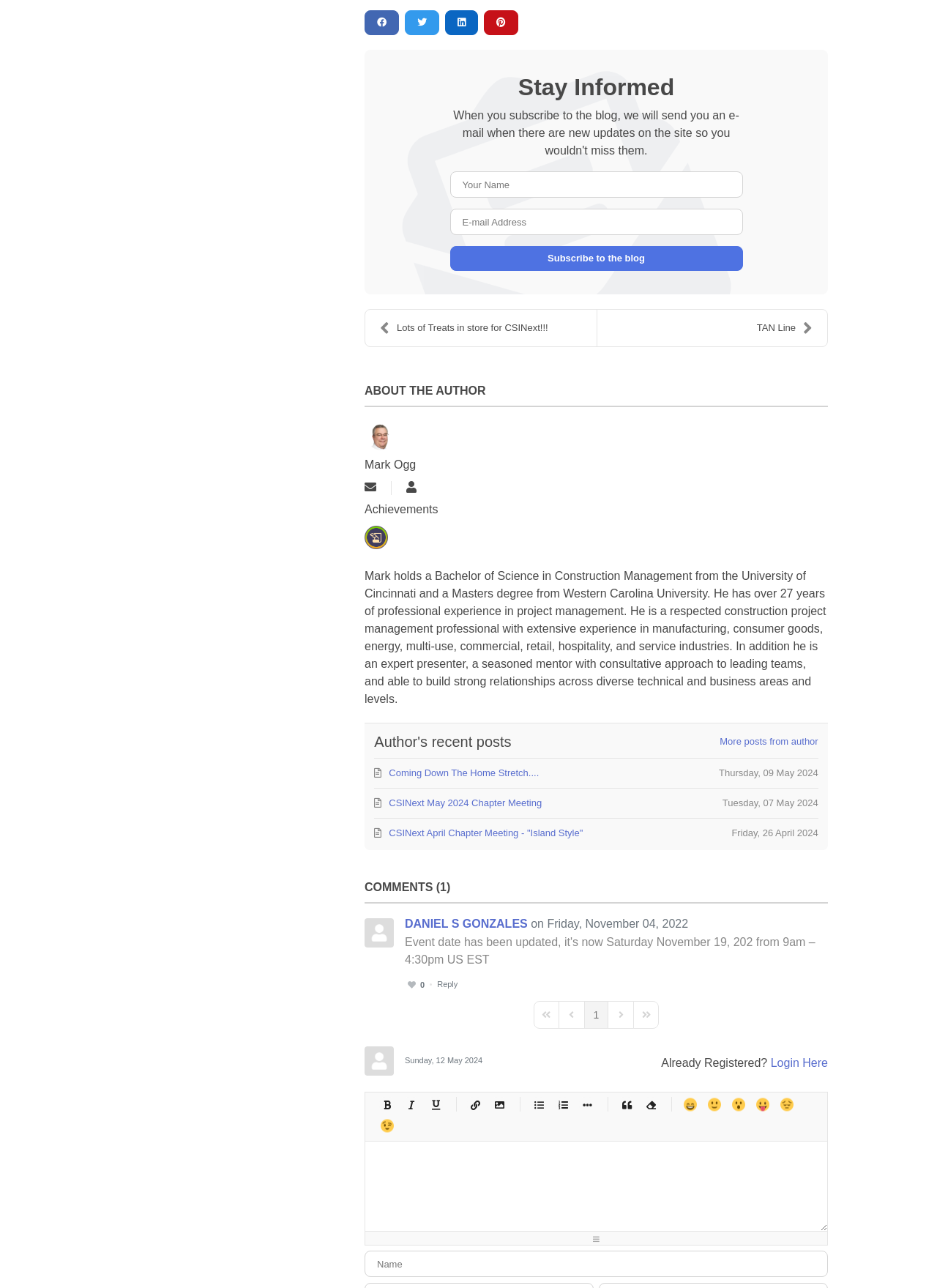Find the coordinates for the bounding box of the element with this description: "Subscribe to the blog".

[0.48, 0.191, 0.793, 0.211]